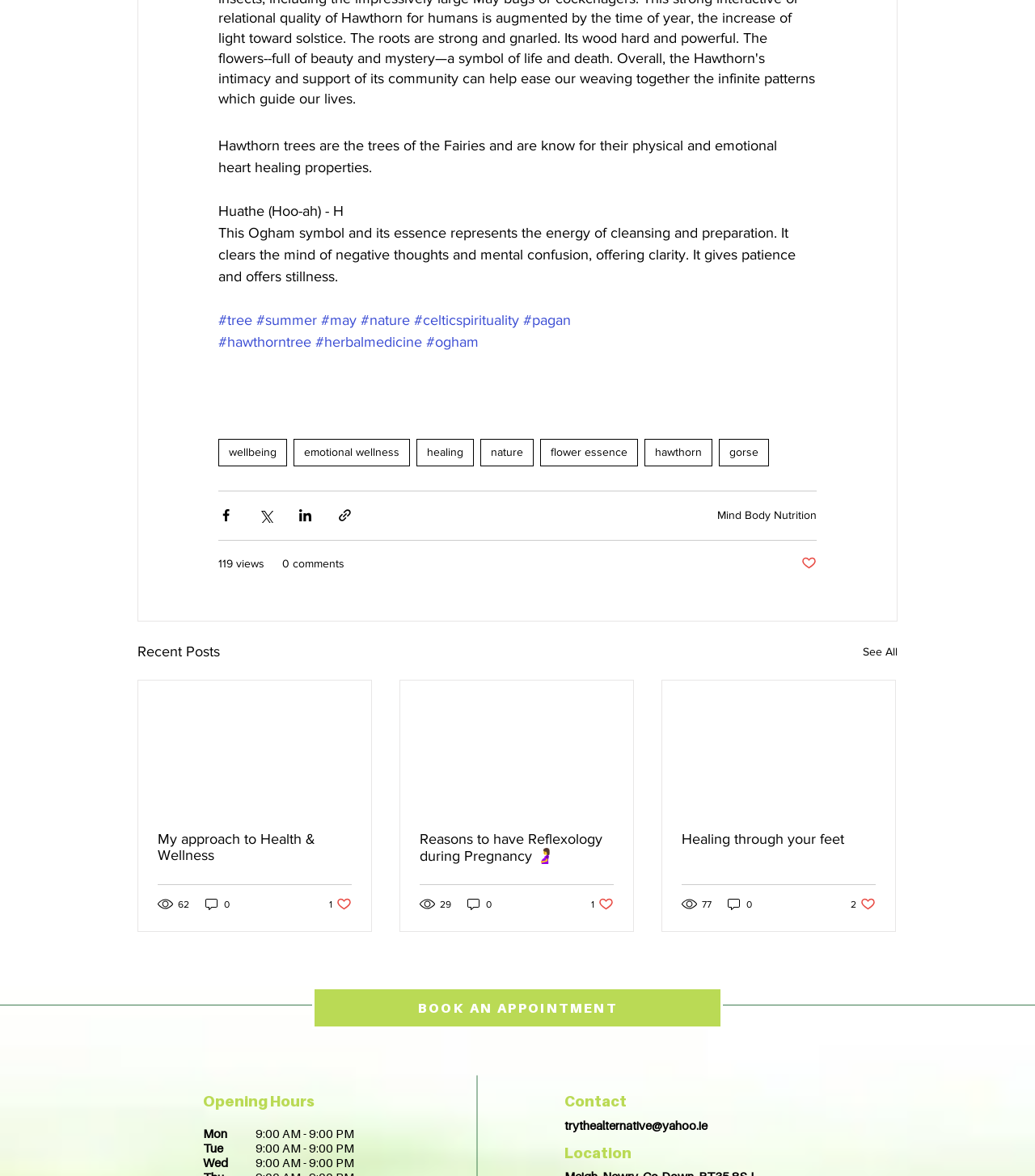Give a one-word or one-phrase response to the question:
What is the topic of the article with 62 views?

Health and Wellness approach